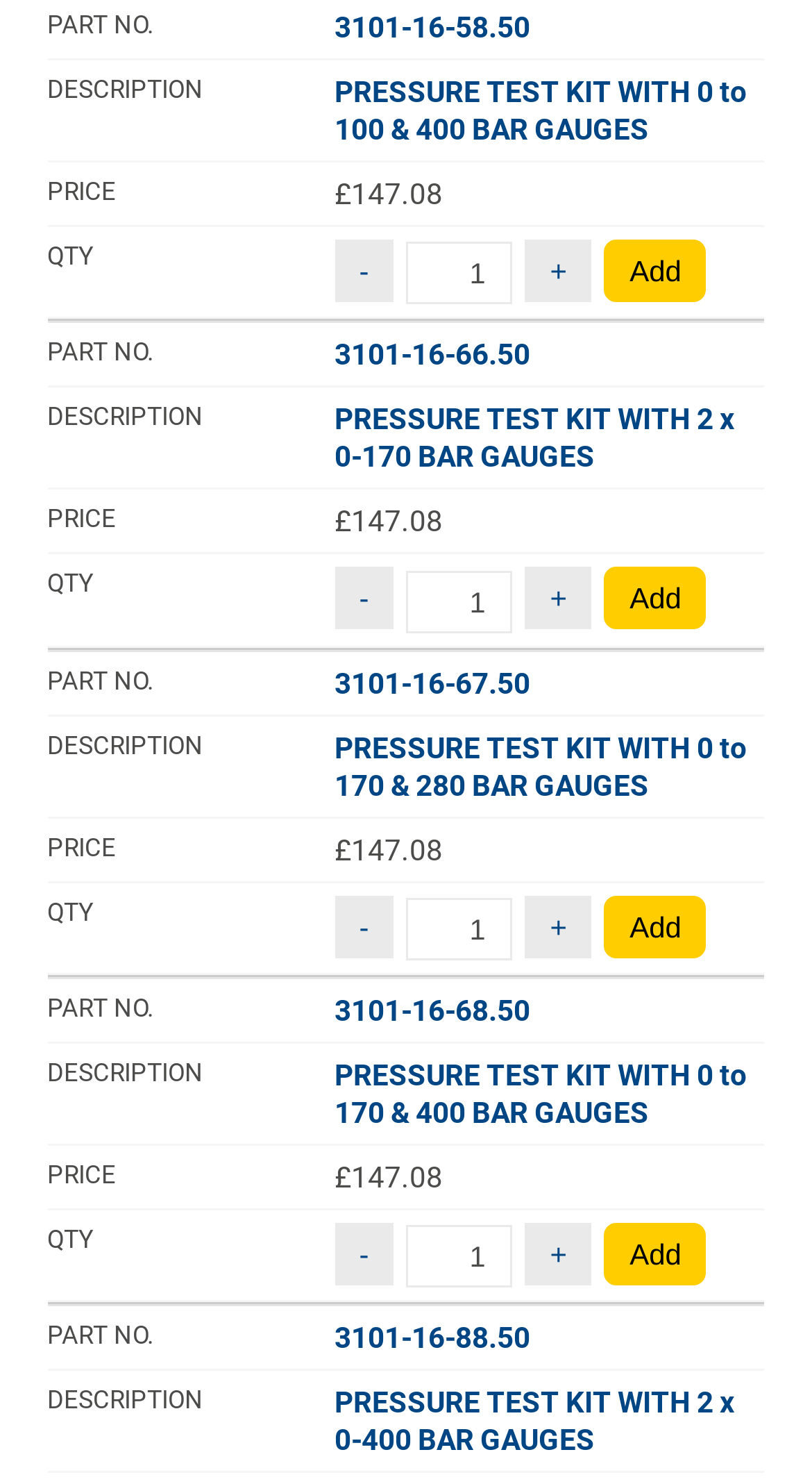How can I add a product to my cart?
Based on the content of the image, thoroughly explain and answer the question.

I looked at the gridcell elements with 'QTY' labels and found that each product has a set of buttons, including a '+' button, a '-' button, and an 'Add' button. To add a product to my cart, I would need to click the 'Add' button.